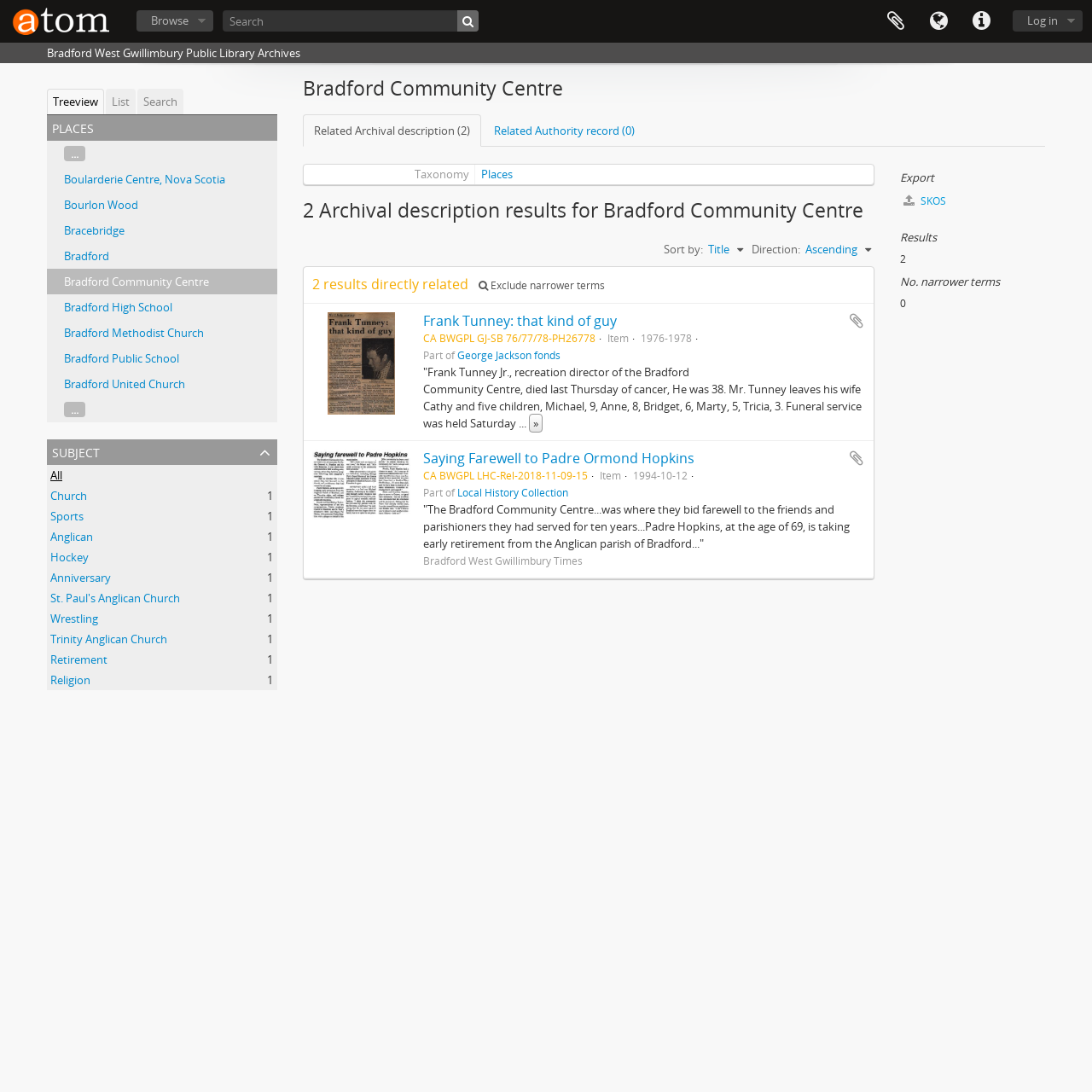Identify the bounding box coordinates of the clickable region to carry out the given instruction: "Search for archives".

[0.204, 0.009, 0.438, 0.029]